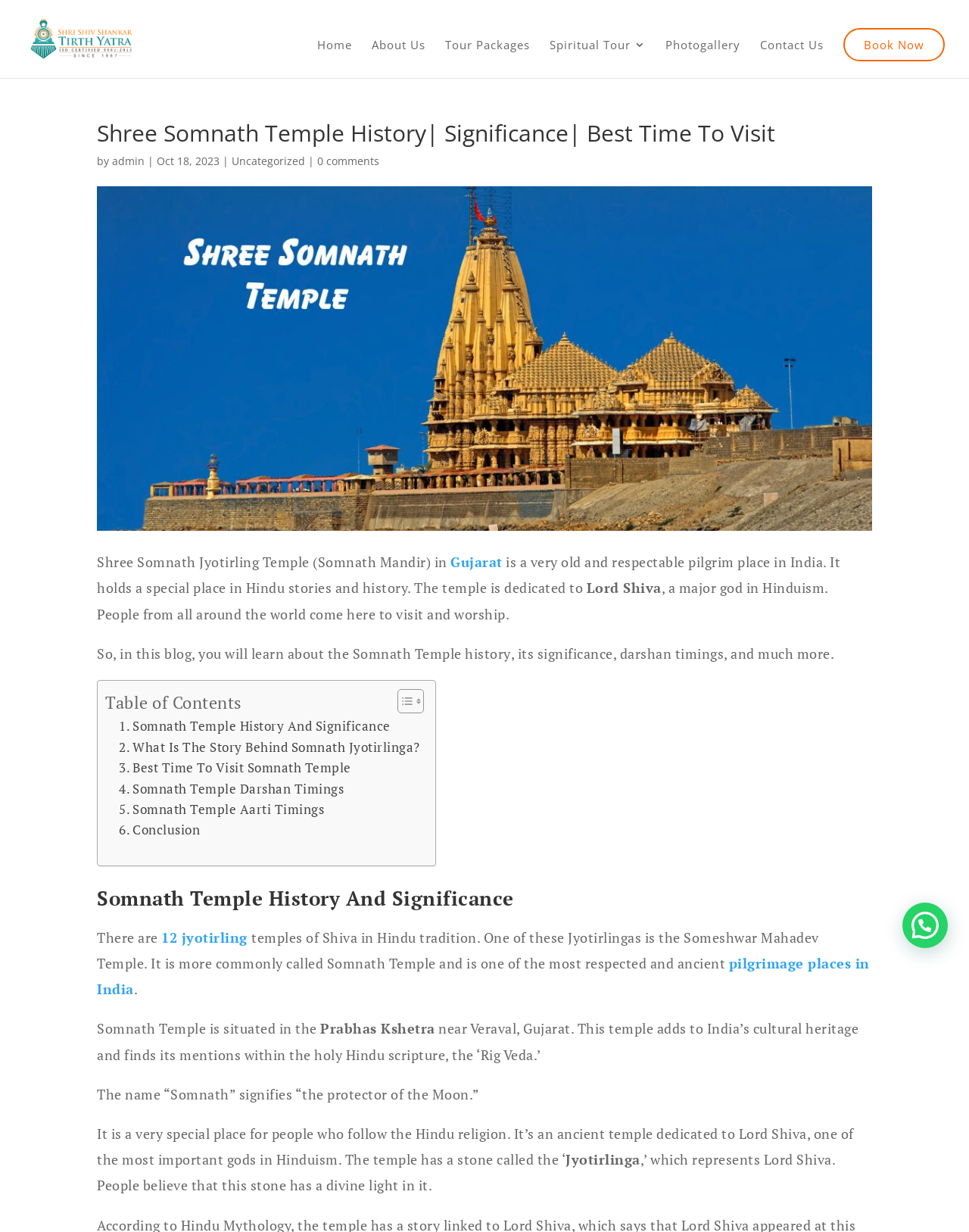Find the bounding box coordinates of the clickable region needed to perform the following instruction: "Learn about 'Gujarat'". The coordinates should be provided as four float numbers between 0 and 1, i.e., [left, top, right, bottom].

[0.465, 0.449, 0.518, 0.464]